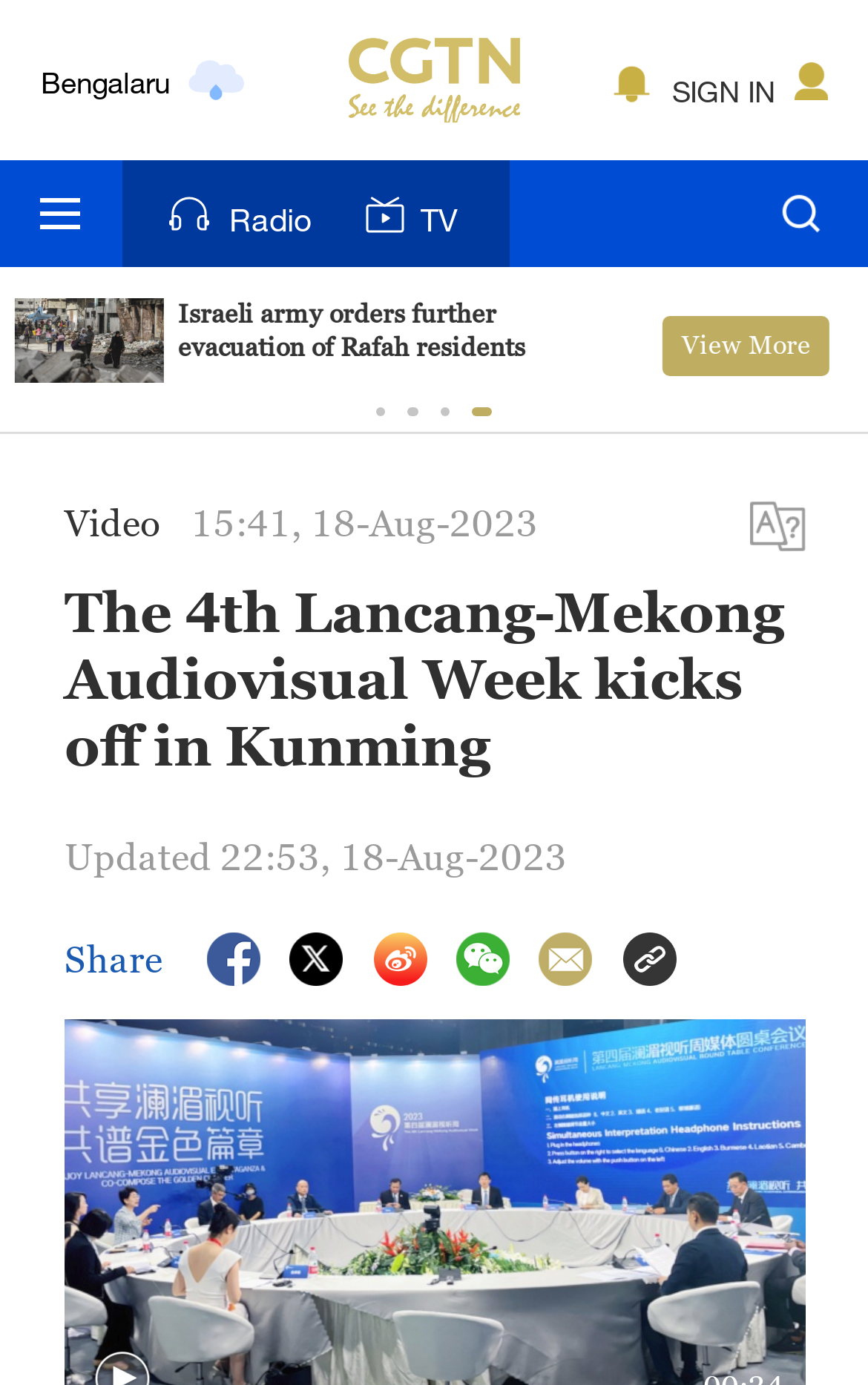Can you specify the bounding box coordinates for the region that should be clicked to fulfill this instruction: "Click the SIGN IN button".

[0.775, 0.052, 0.893, 0.078]